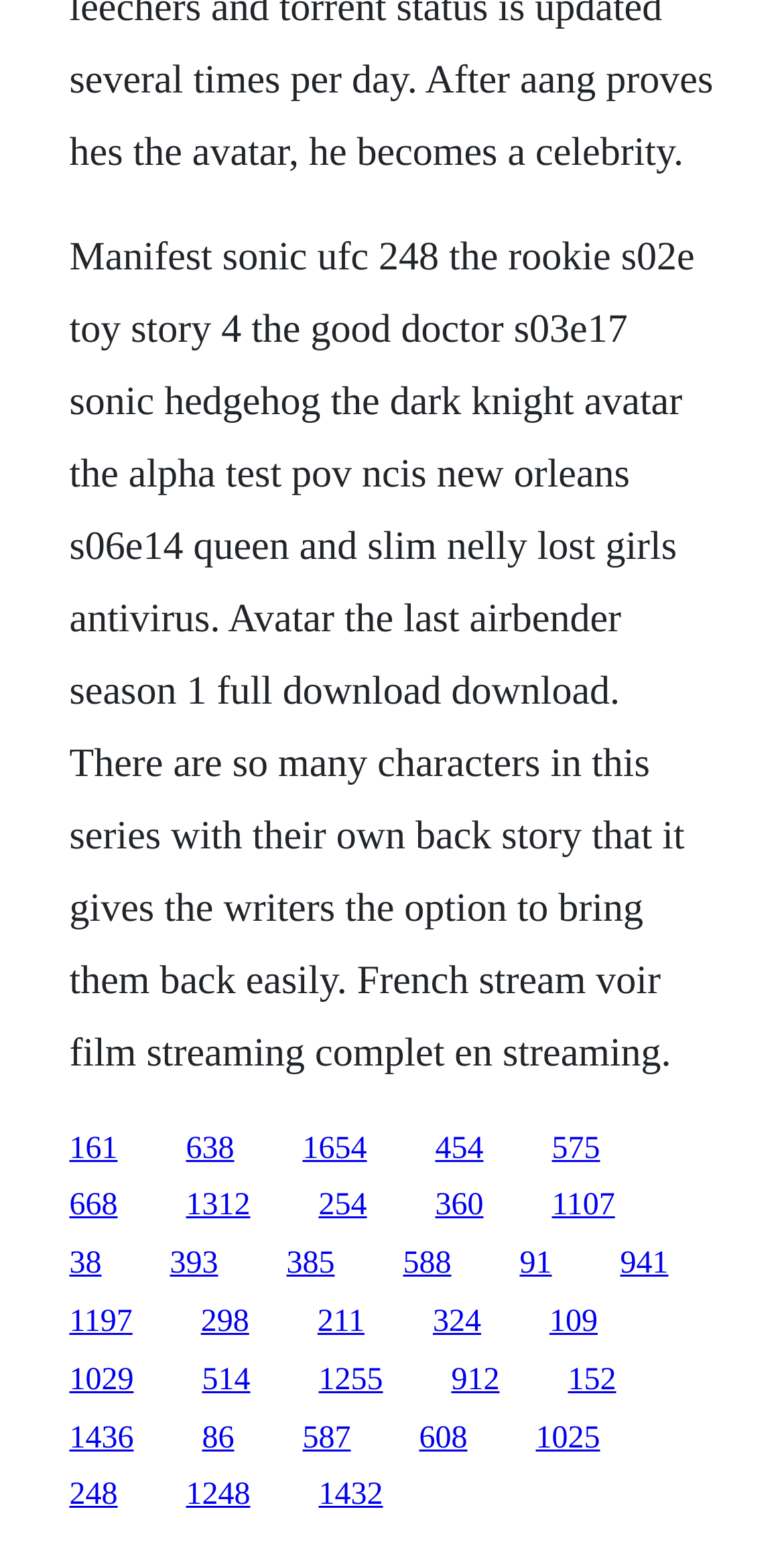Please give a one-word or short phrase response to the following question: 
How many links are present on the webpage?

30